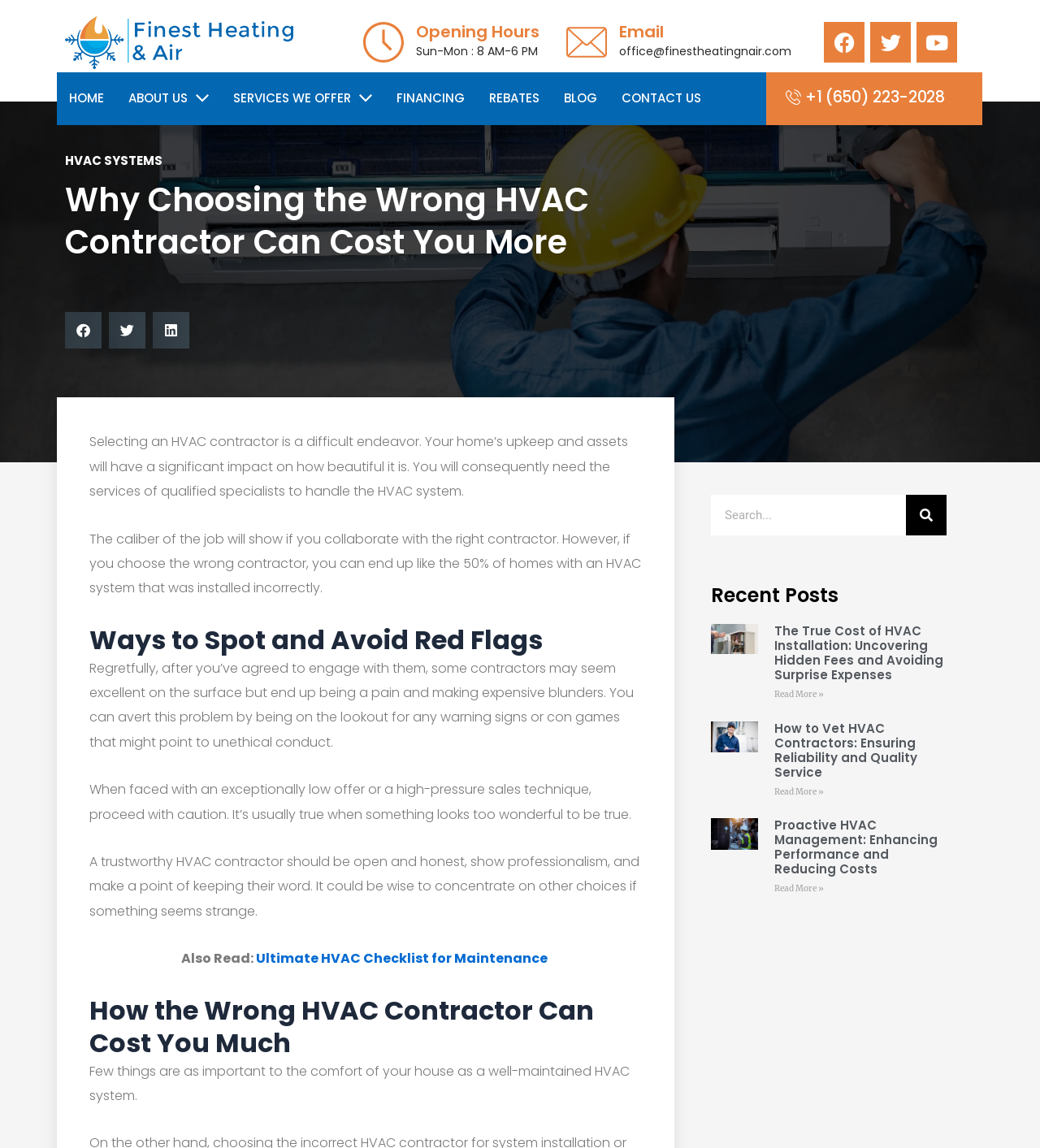Please determine the bounding box coordinates of the section I need to click to accomplish this instruction: "Read more about 'The True Cost of HVAC Installation: Uncovering Hidden Fees and Avoiding Surprise Expenses'".

[0.745, 0.6, 0.792, 0.609]